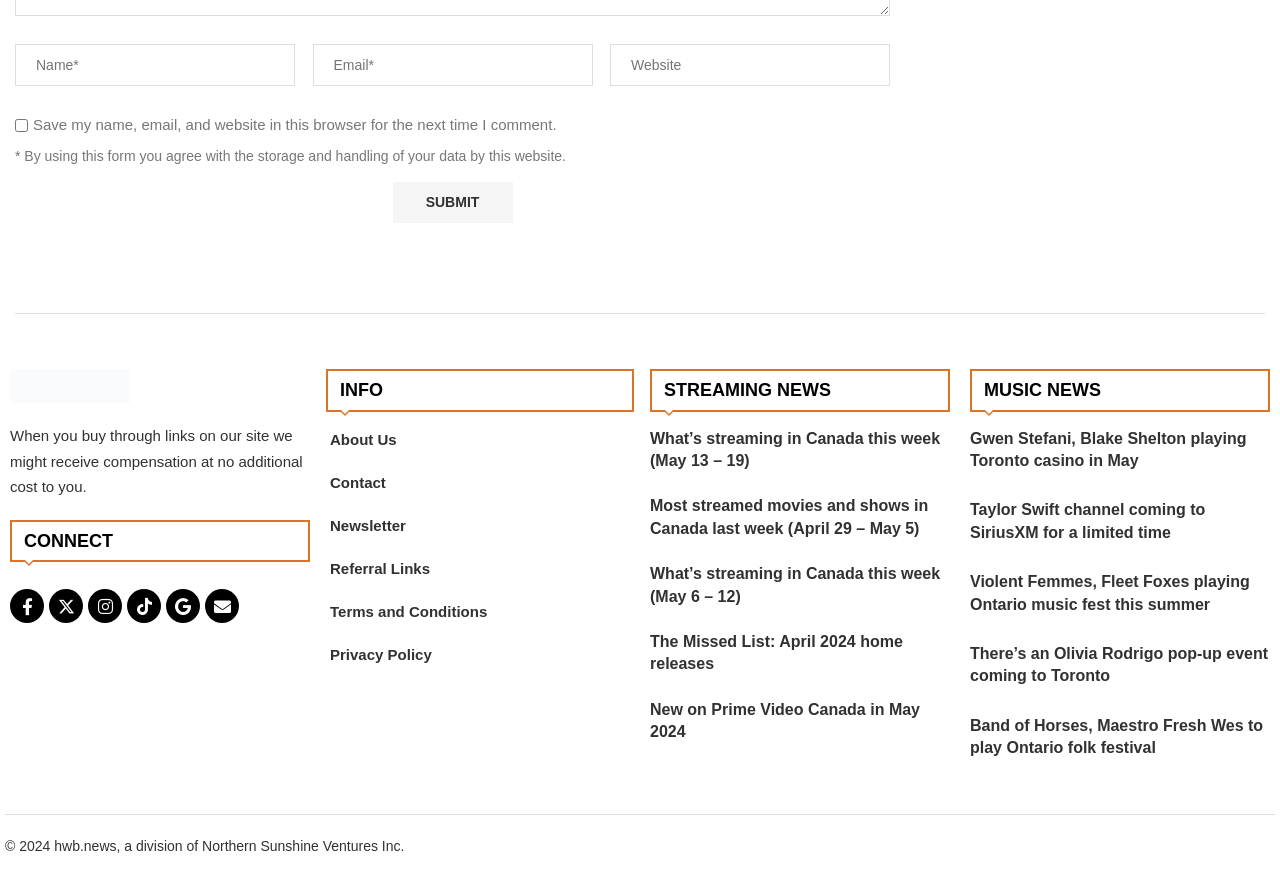Please provide a short answer using a single word or phrase for the question:
What is the copyright information at the bottom of the page?

2024 hwb.news